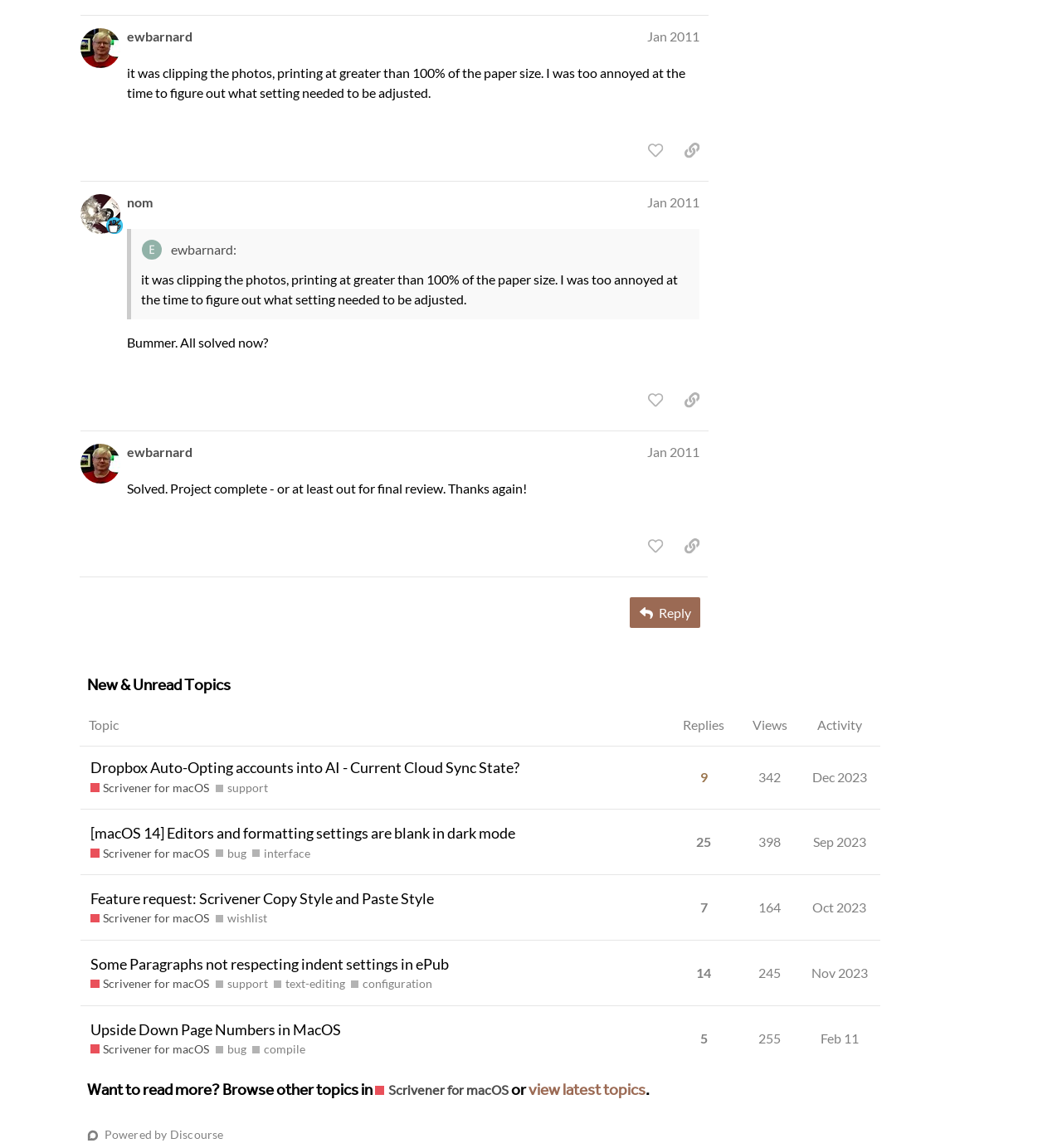What is the topic of the post by ewbarnard on Jan 3, 2011? Analyze the screenshot and reply with just one word or a short phrase.

Printing issue